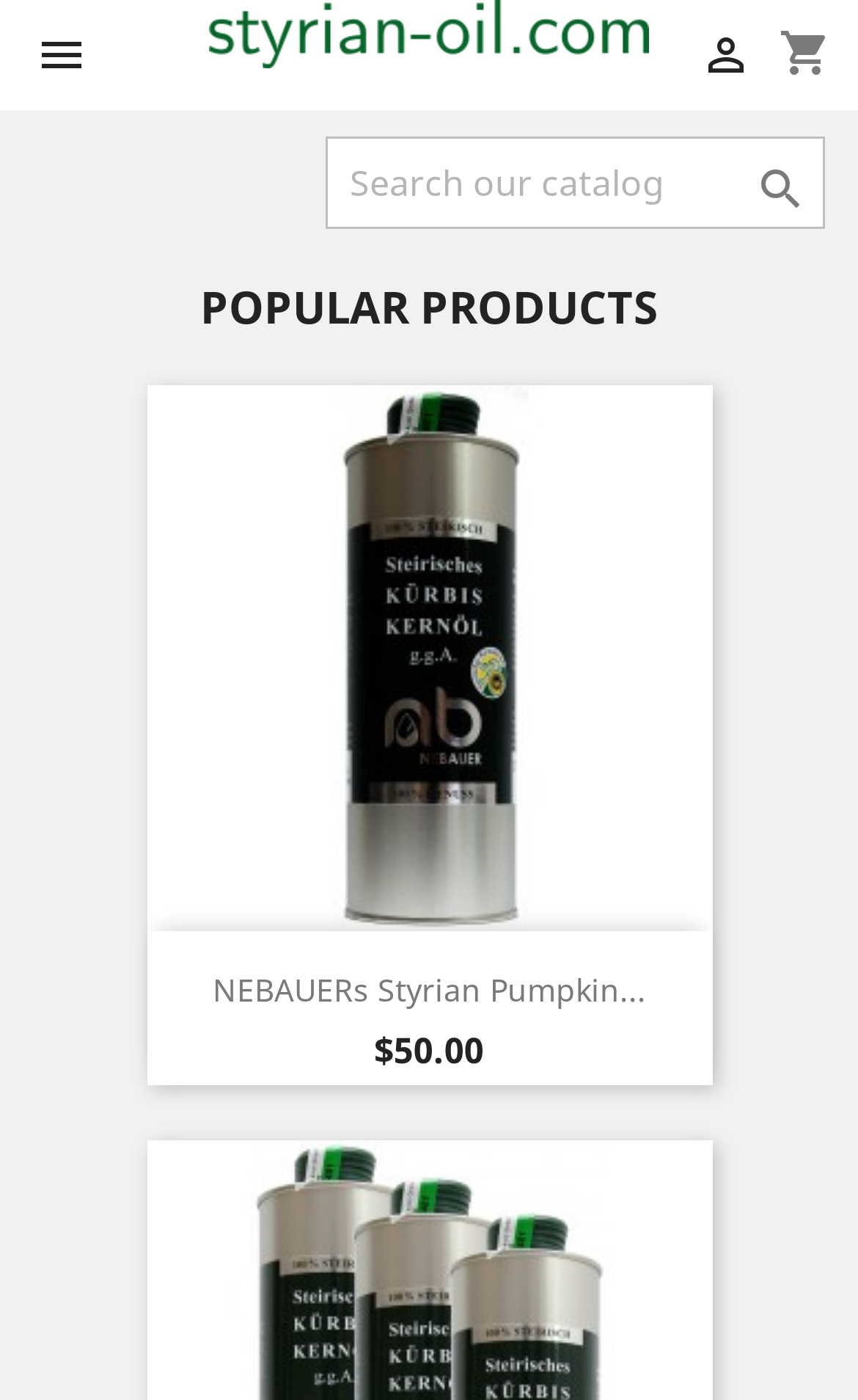What is the category of products displayed on the webpage?
Observe the image and answer the question with a one-word or short phrase response.

Popular Products